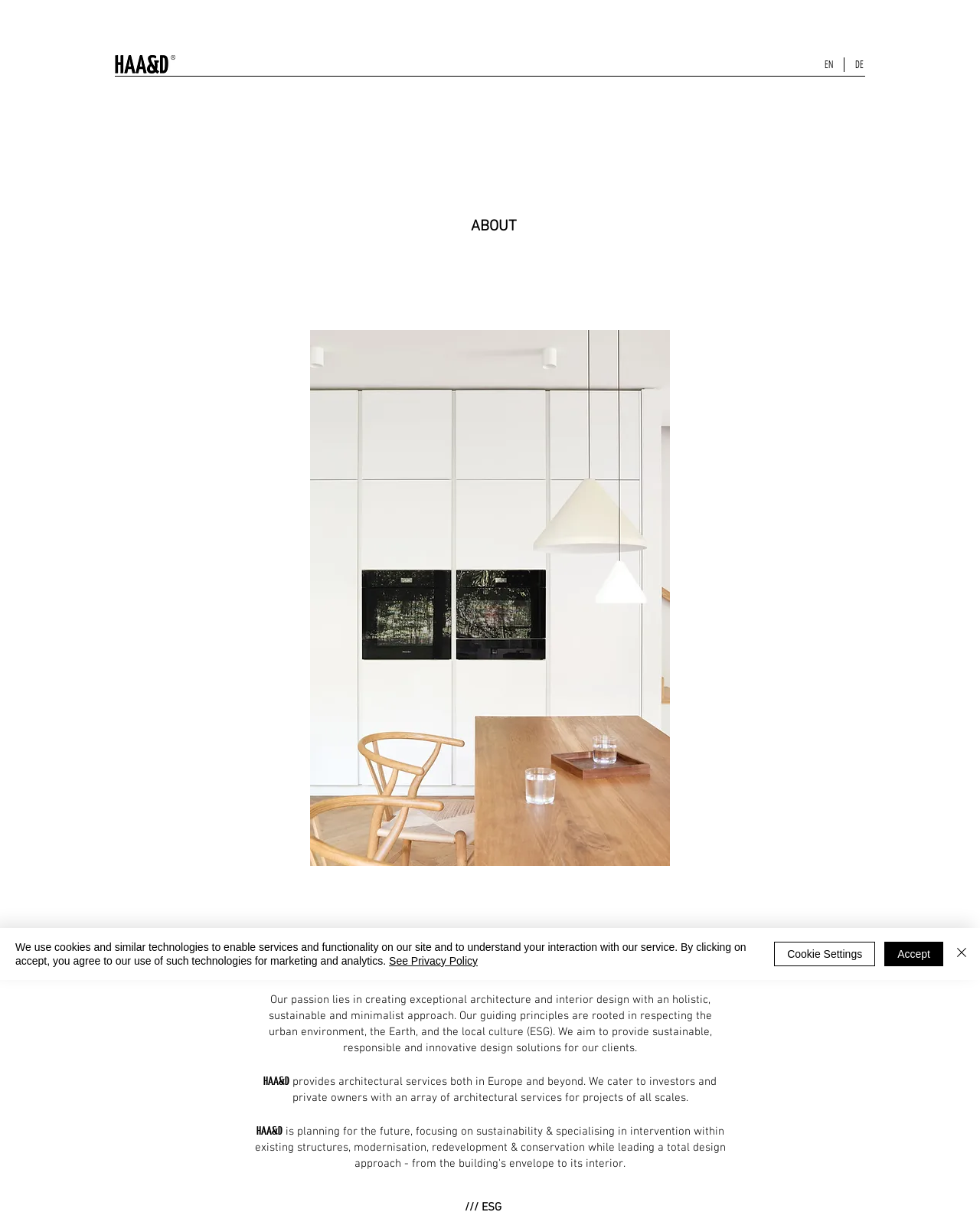Using the provided description: "DE", find the bounding box coordinates of the corresponding UI element. The output should be four float numbers between 0 and 1, in the format [left, top, right, bottom].

[0.861, 0.047, 0.892, 0.059]